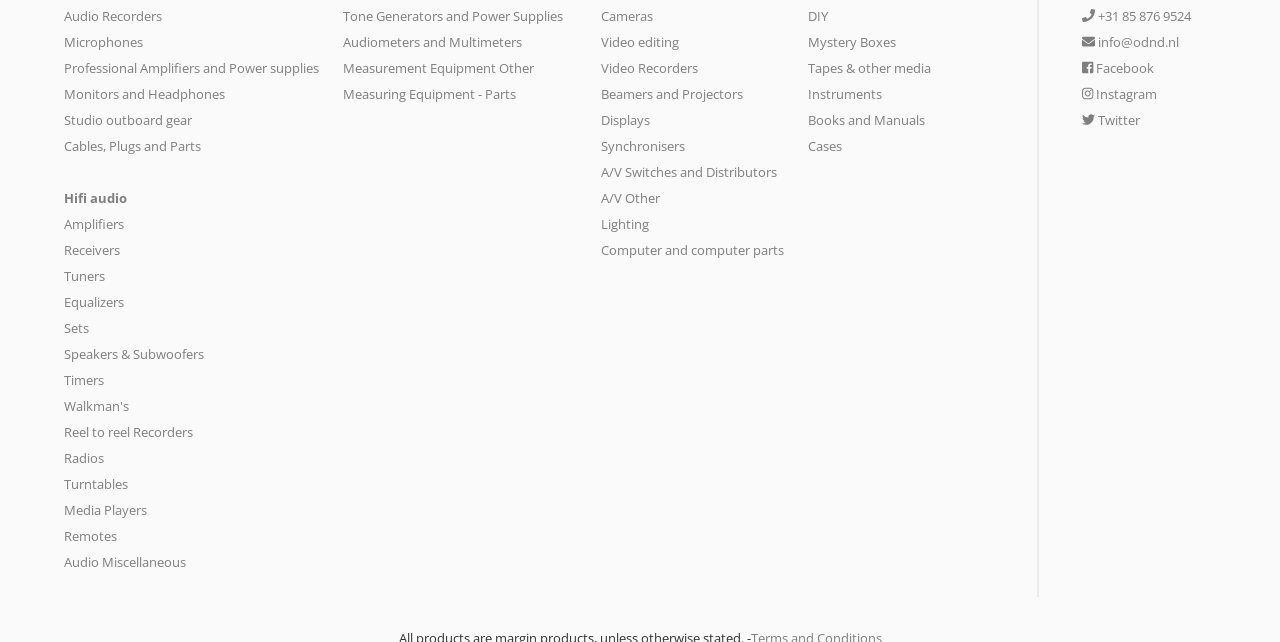Please specify the bounding box coordinates of the clickable section necessary to execute the following command: "Visit Facebook".

[0.845, 0.091, 0.902, 0.119]